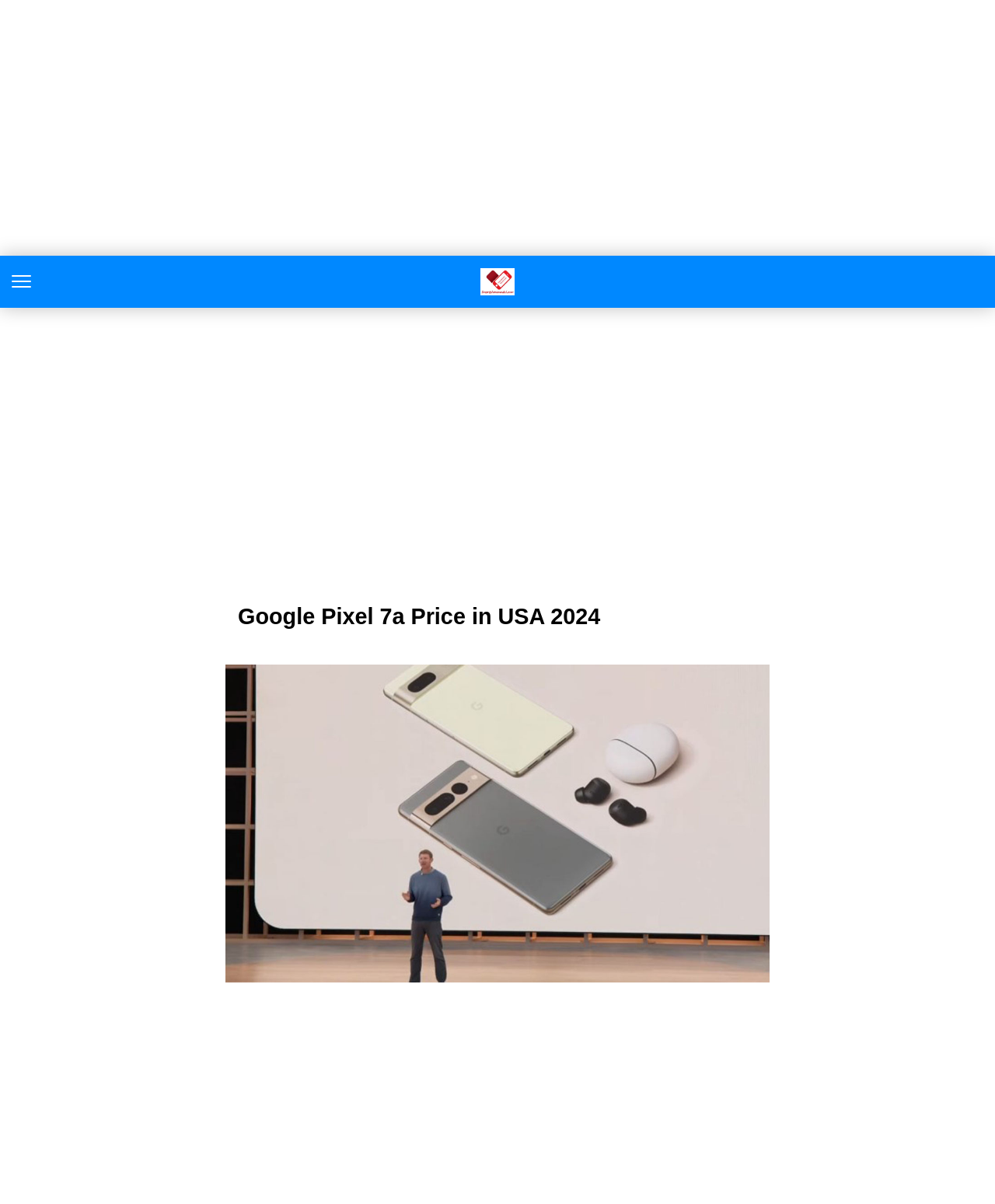Could you please study the image and provide a detailed answer to the question:
What is the camera resolution of Google Pixel 7a?

By looking at the webpage, I can see that the Google Pixel 7a is described as having a 48MP camera, which is mentioned in the region below the header.